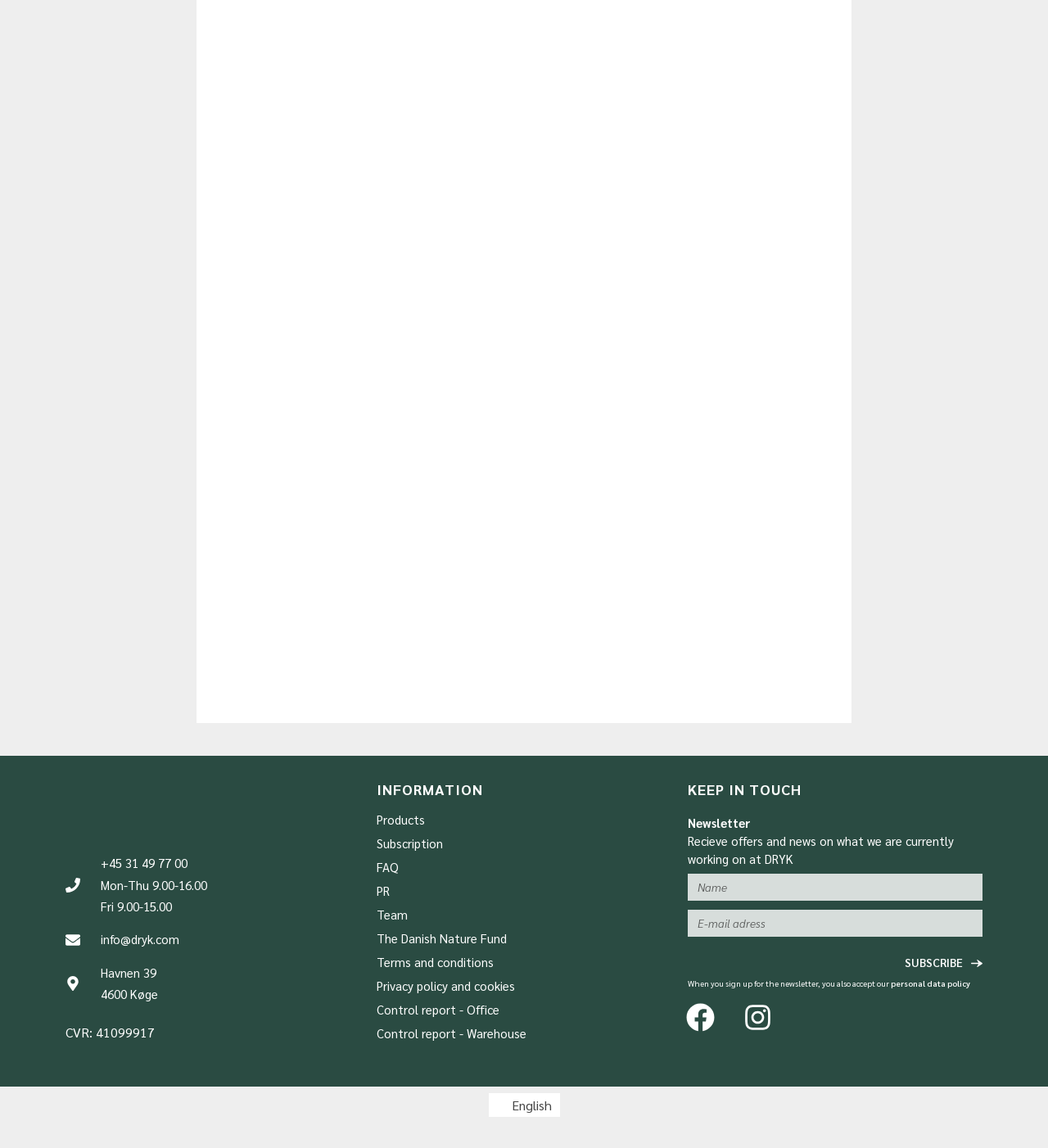Please locate the bounding box coordinates of the element that needs to be clicked to achieve the following instruction: "Enter your name". The coordinates should be four float numbers between 0 and 1, i.e., [left, top, right, bottom].

[0.656, 0.761, 0.937, 0.785]